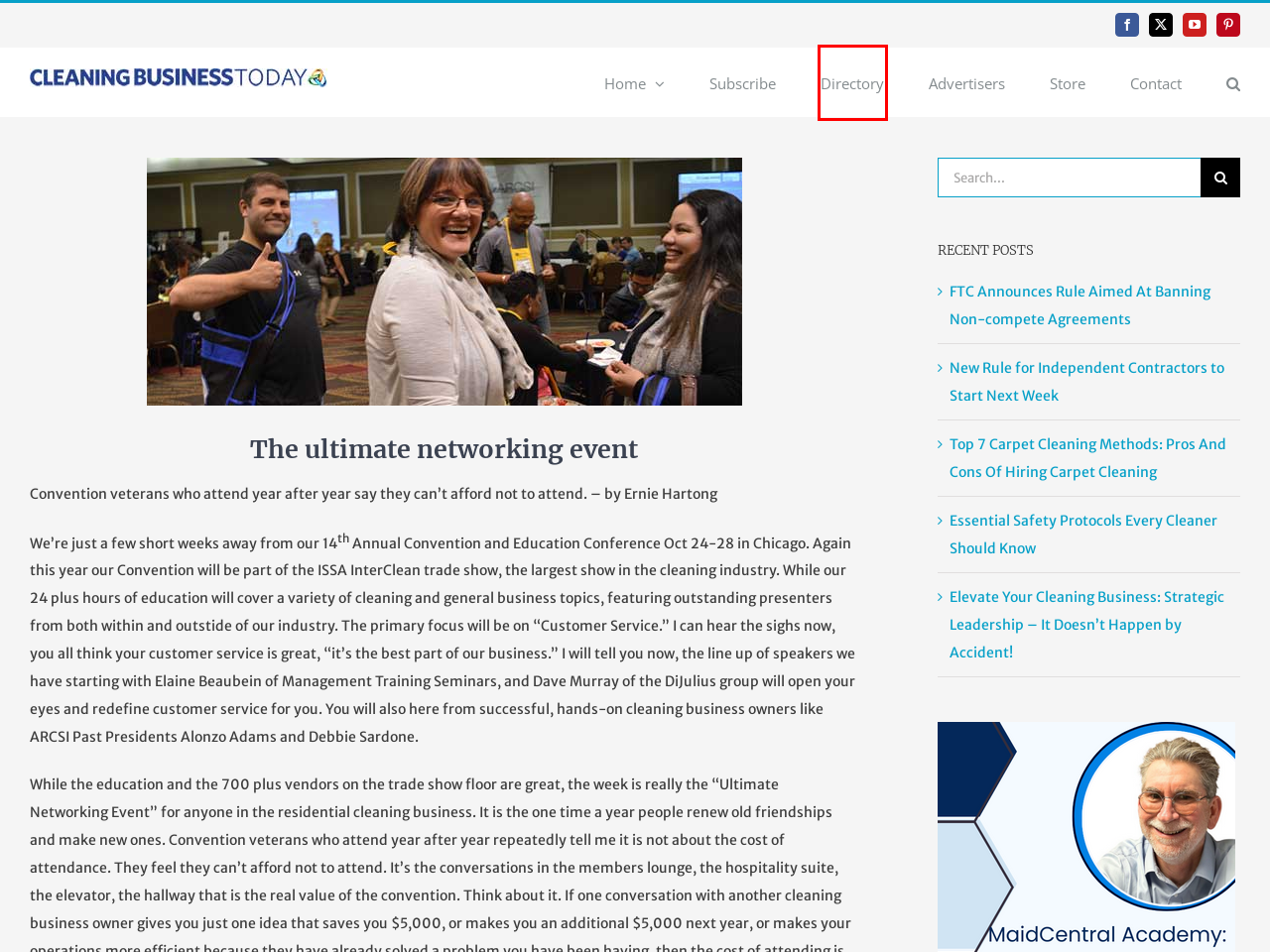You have been given a screenshot of a webpage, where a red bounding box surrounds a UI element. Identify the best matching webpage description for the page that loads after the element in the bounding box is clicked. Options include:
A. Contact | Cleaning Business Today
B. Subscribe! | Cleaning Business Today
C. Top 7 Carpet Cleaning Methods: Pros And Cons Of Hiring Carpet Cleaning | Cleaning Business Today
D. Directory | Cleaning Business Today
E. Advertisers | Cleaning Business Today
F. FTC Announces Rule Aimed At Banning Non-compete Agreements | Cleaning Business Today
G. Home | Cleaning Business Today
H. Essential Safety Protocols Every Cleaner Should Know | Cleaning Business Today

D